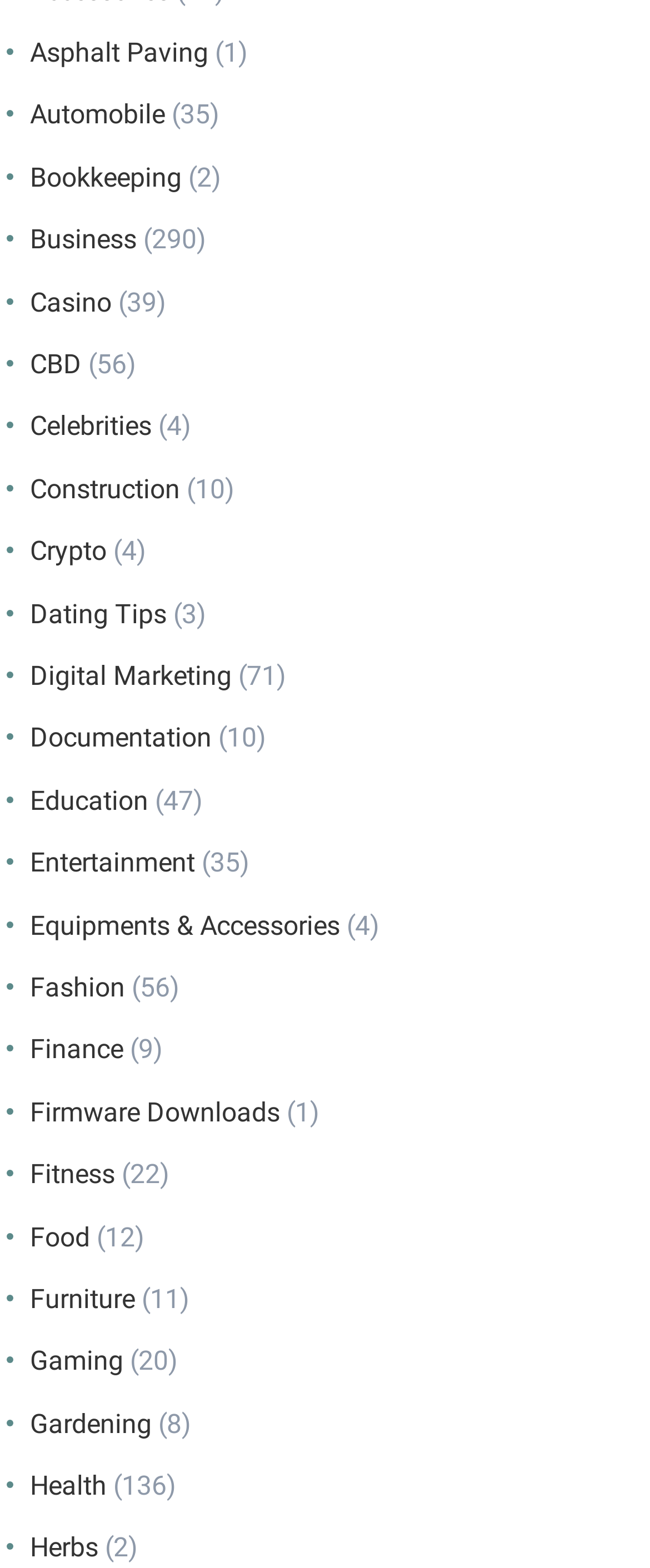Which category is located at the top-left corner of the webpage?
Look at the image and construct a detailed response to the question.

By analyzing the bounding box coordinates, I found that the link 'Asphalt Paving' has the smallest y1 and x1 values, which indicates that it is located at the top-left corner of the webpage.